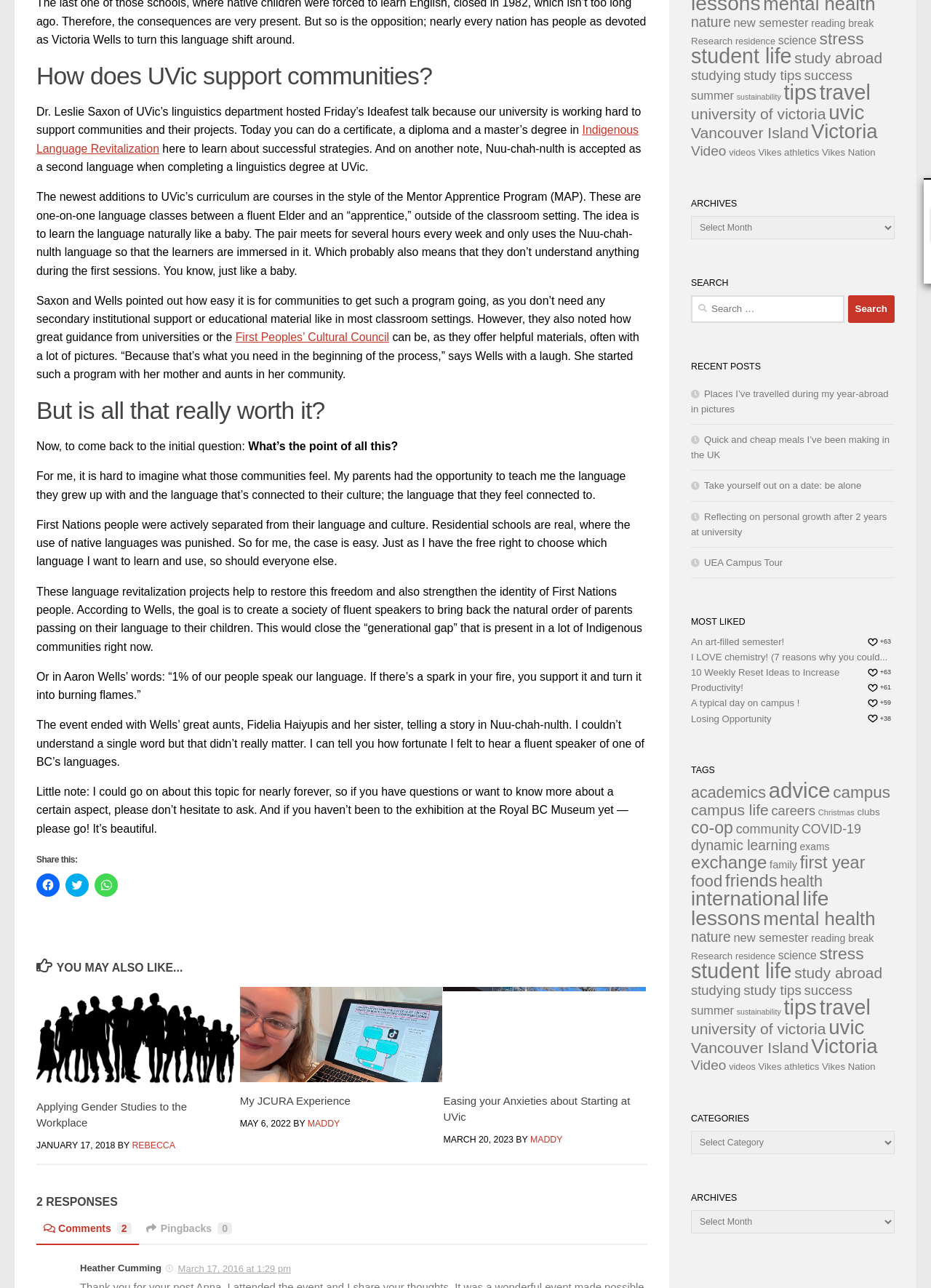What is the name of the person who started a program with her mother and aunts in her community?
Based on the image, respond with a single word or phrase.

Wells